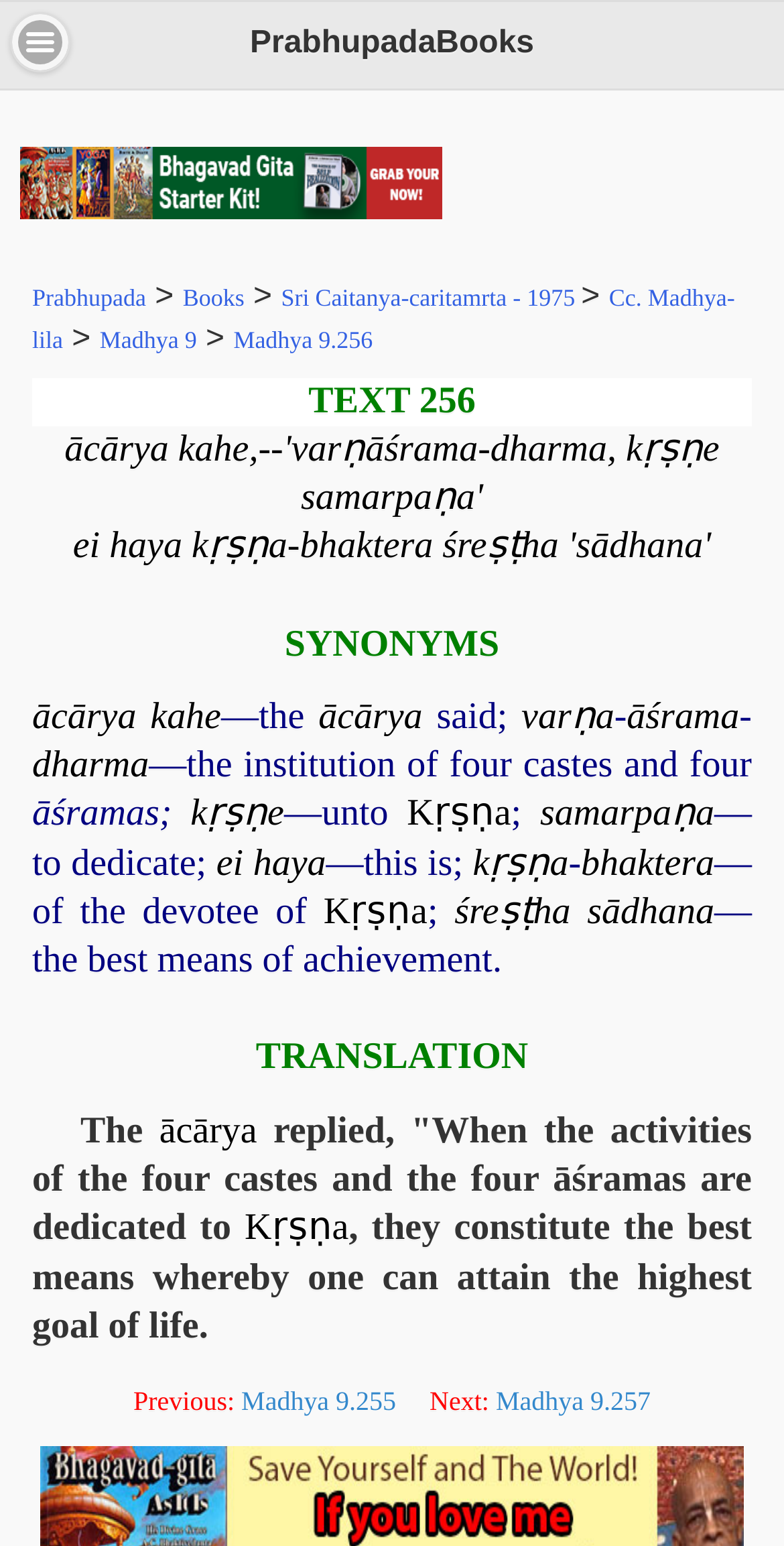Determine the bounding box coordinates of the clickable area required to perform the following instruction: "Click the 'Menu' button". The coordinates should be represented as four float numbers between 0 and 1: [left, top, right, bottom].

[0.013, 0.008, 0.09, 0.047]